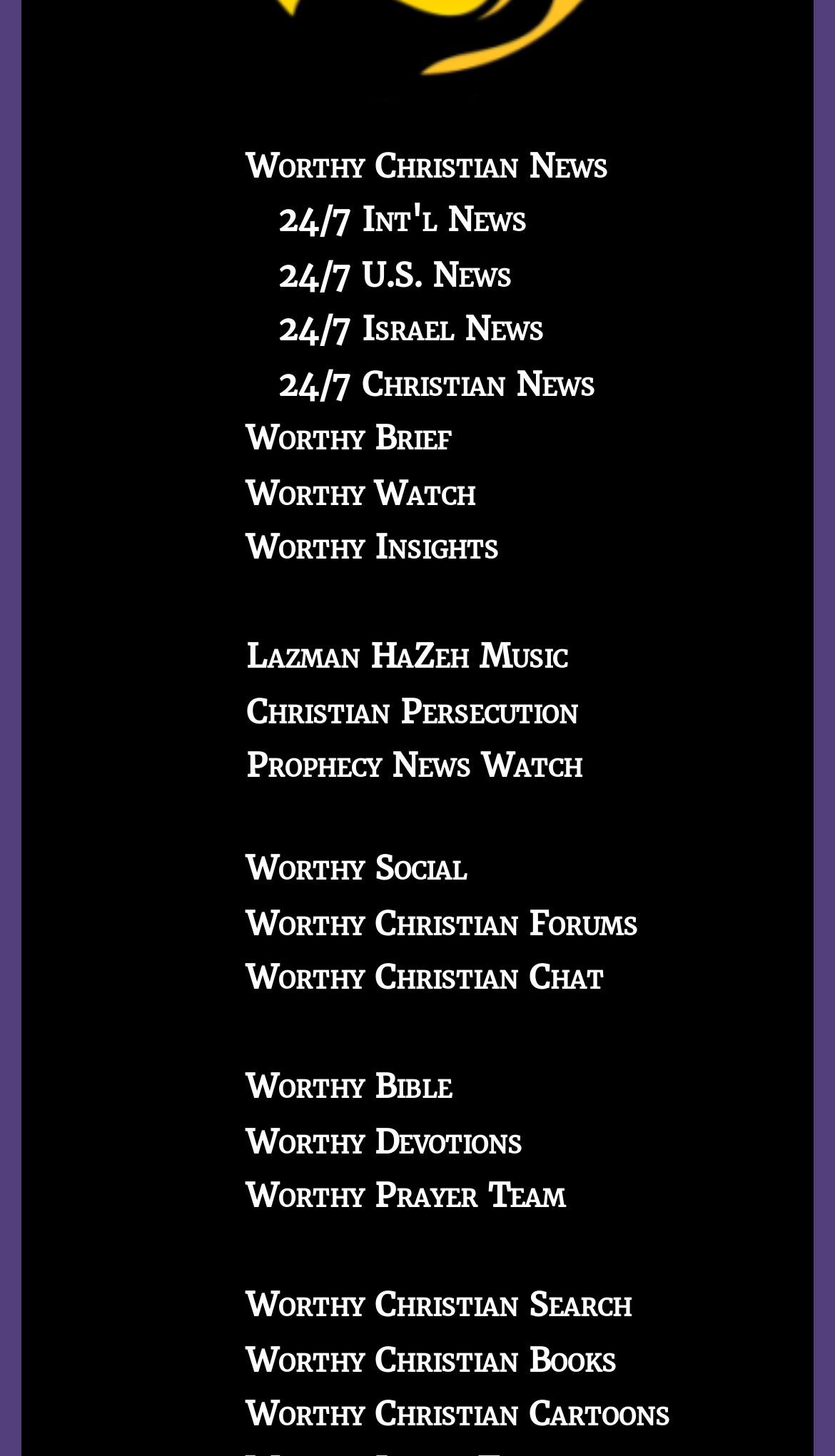Provide the bounding box coordinates of the HTML element described by the text: "Prophecy News Watch". The coordinates should be in the format [left, top, right, bottom] with values between 0 and 1.

[0.295, 0.512, 0.697, 0.54]